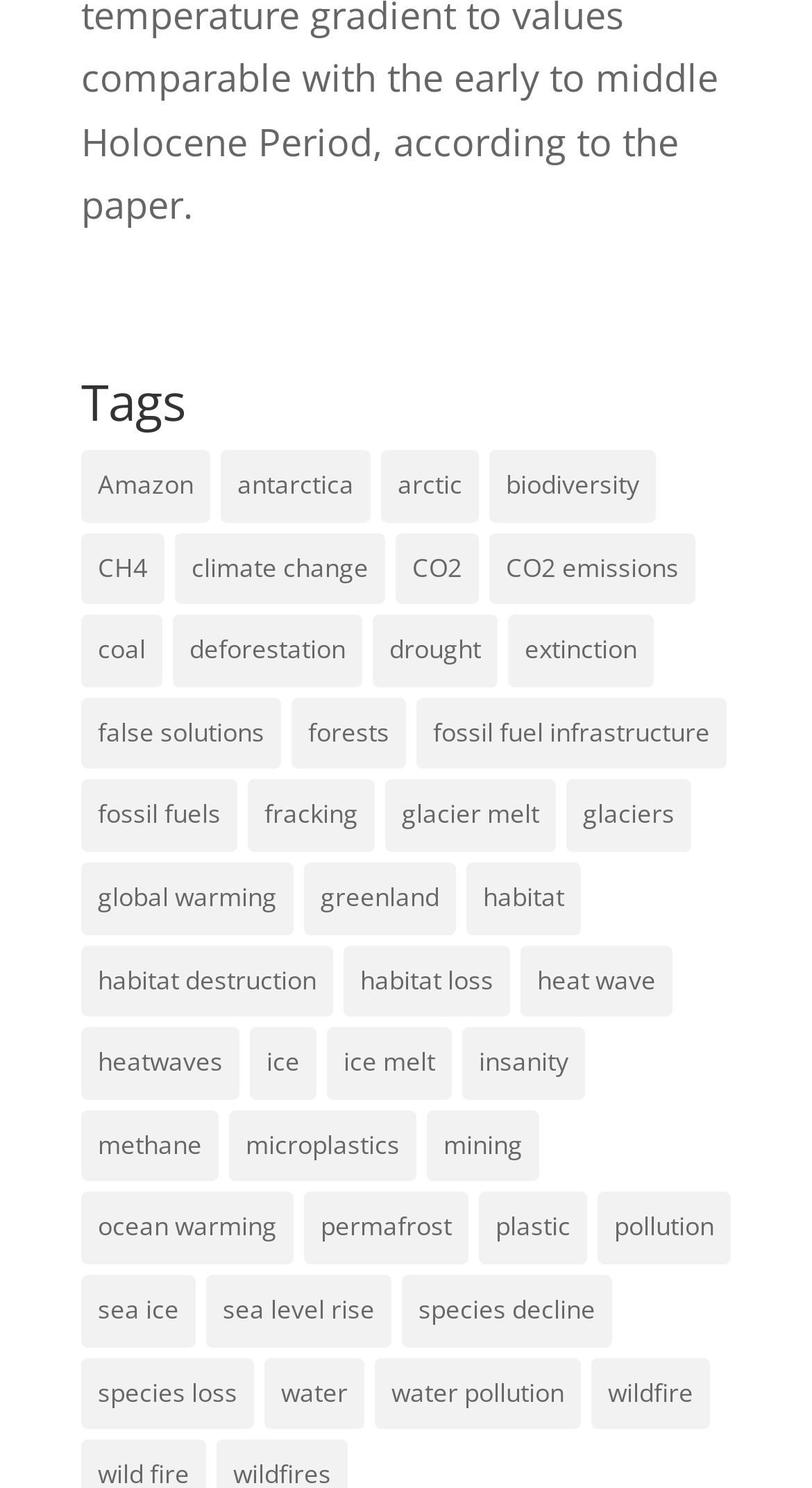What is the most popular tag?
Kindly offer a detailed explanation using the data available in the image.

I looked at the number of items in each tag and found that 'pollution' has the most items, 140, making it the most popular tag.